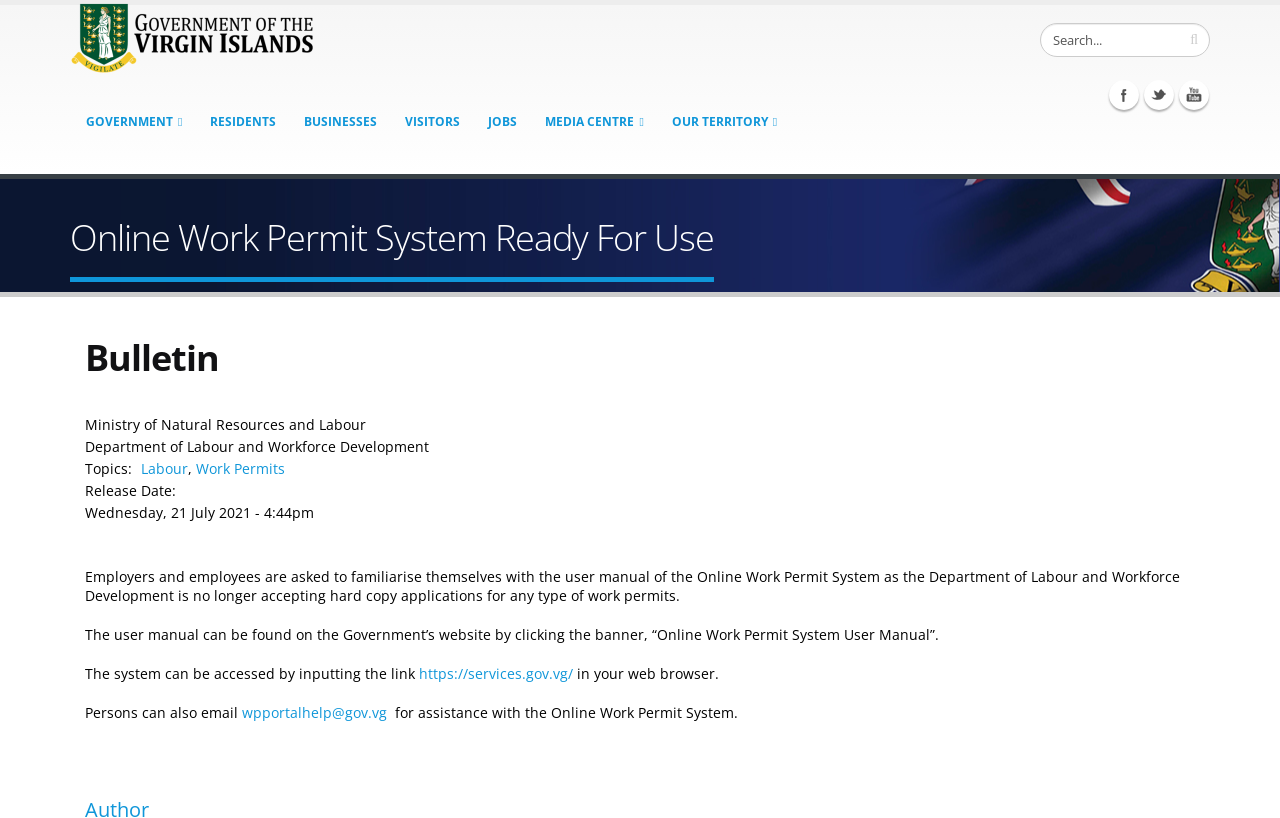Can you specify the bounding box coordinates for the region that should be clicked to fulfill this instruction: "Email for assistance".

[0.189, 0.859, 0.302, 0.882]